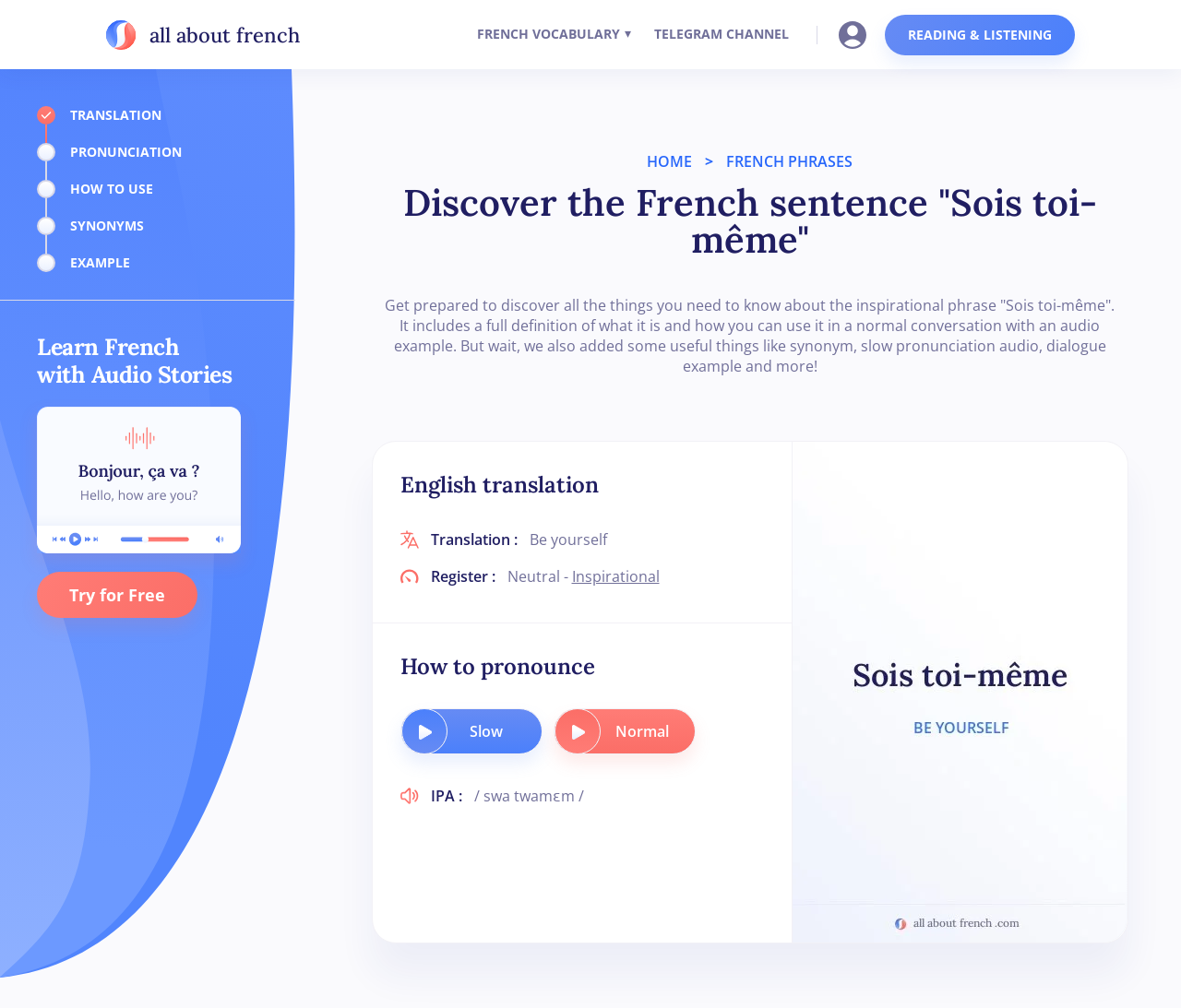Could you determine the bounding box coordinates of the clickable element to complete the instruction: "Go to Courses"? Provide the coordinates as four float numbers between 0 and 1, i.e., [left, top, right, bottom].

None